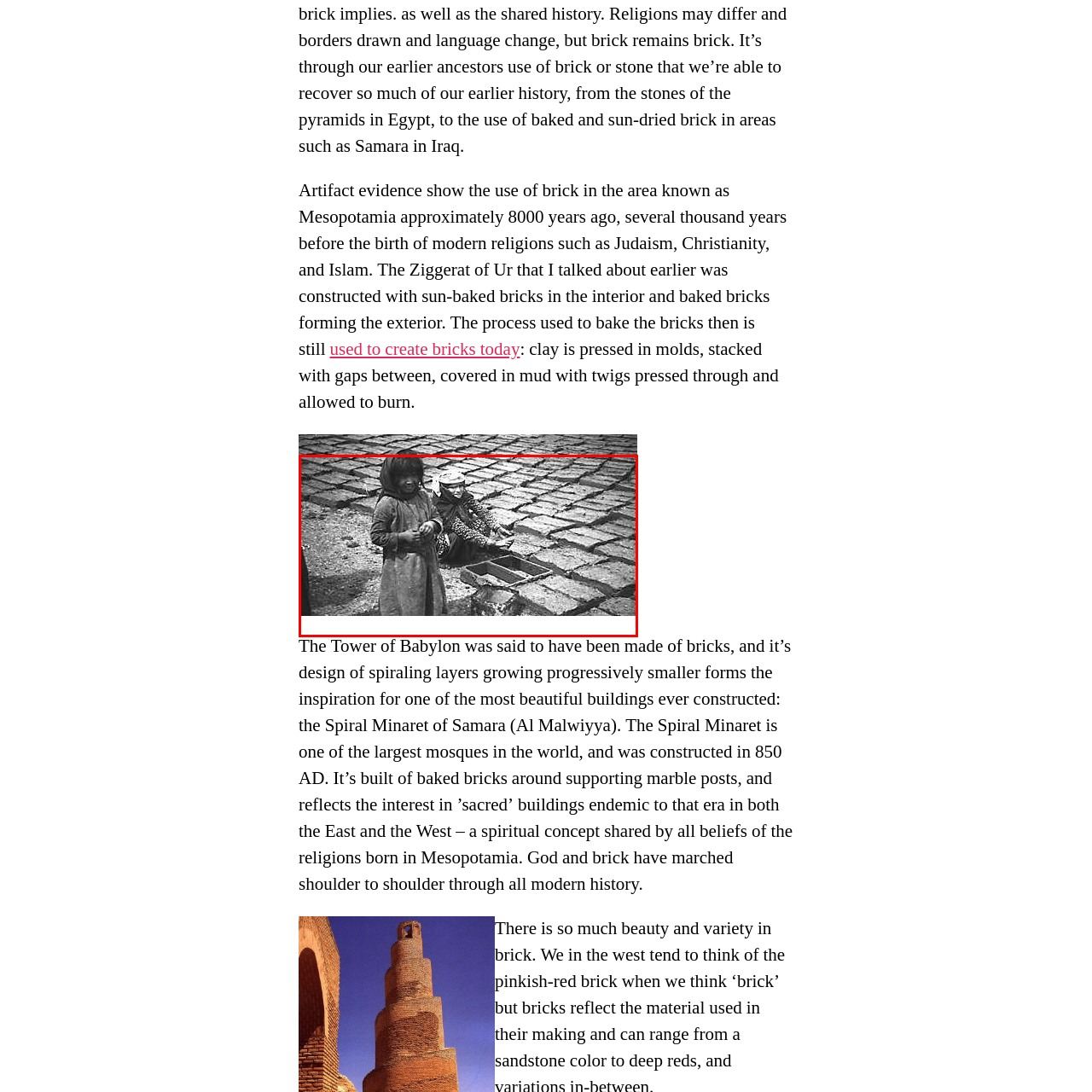What is the significance of bricks in ancient architecture?
Analyze the image within the red frame and provide a concise answer using only one word or a short phrase.

Primary building material